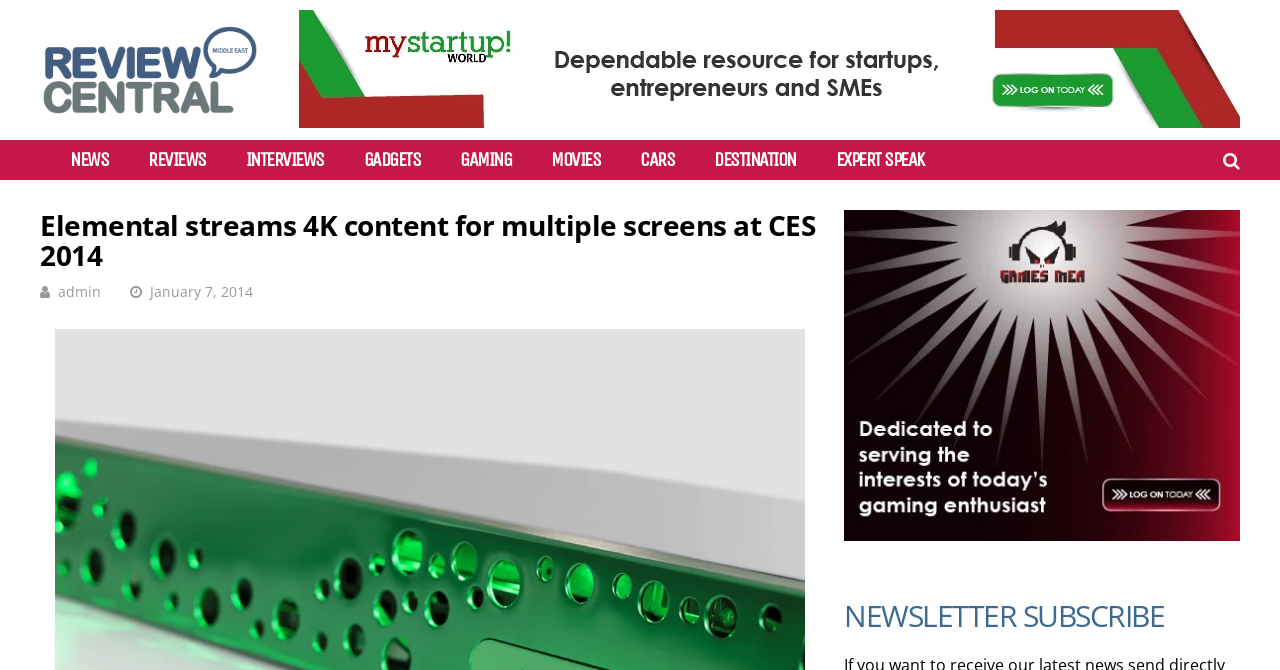Based on the element description, predict the bounding box coordinates (top-left x, top-left y, bottom-right x, bottom-right y) for the UI element in the screenshot: Destination

[0.558, 0.224, 0.621, 0.254]